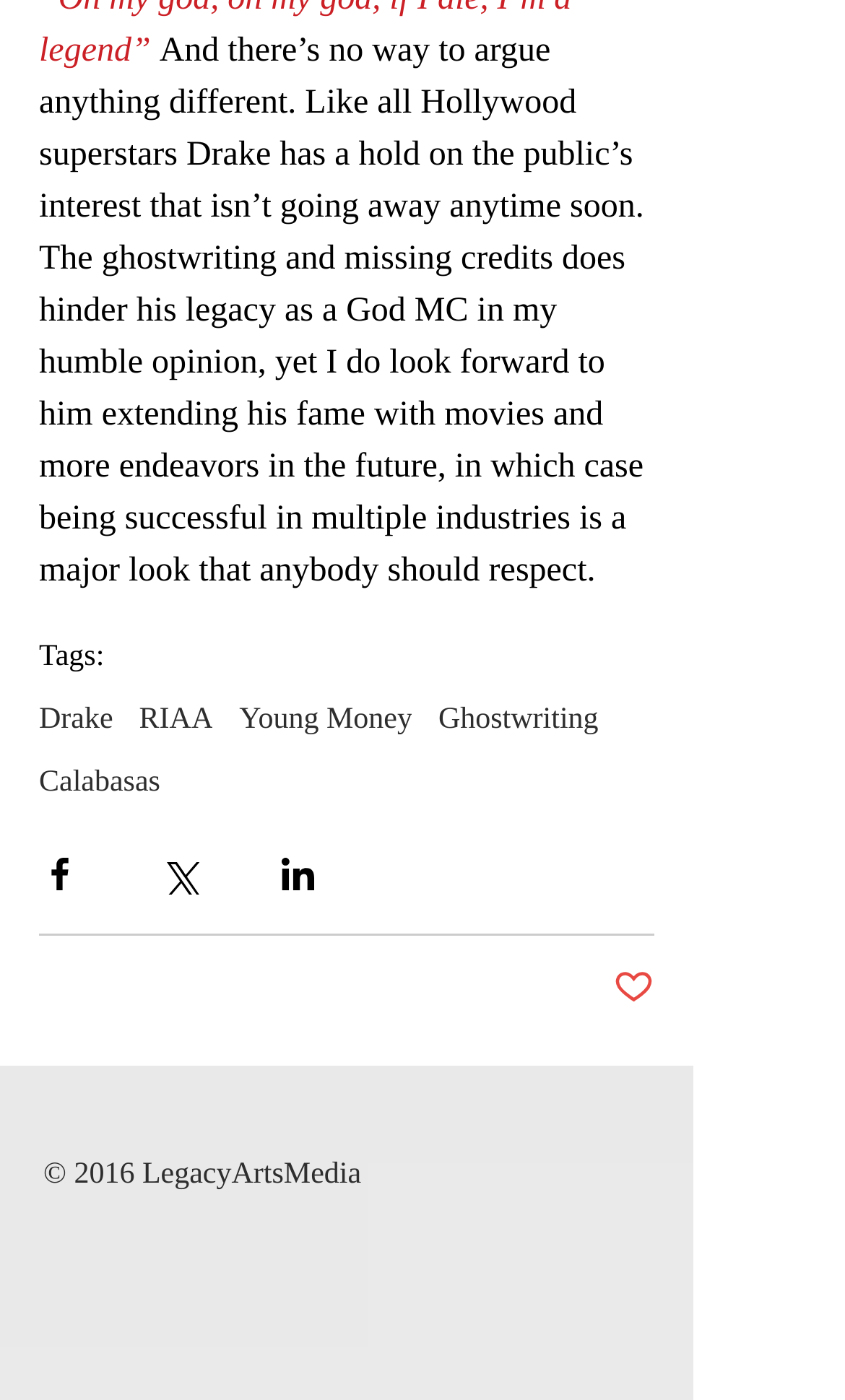What is the topic of the article?
Using the image as a reference, give a one-word or short phrase answer.

Drake